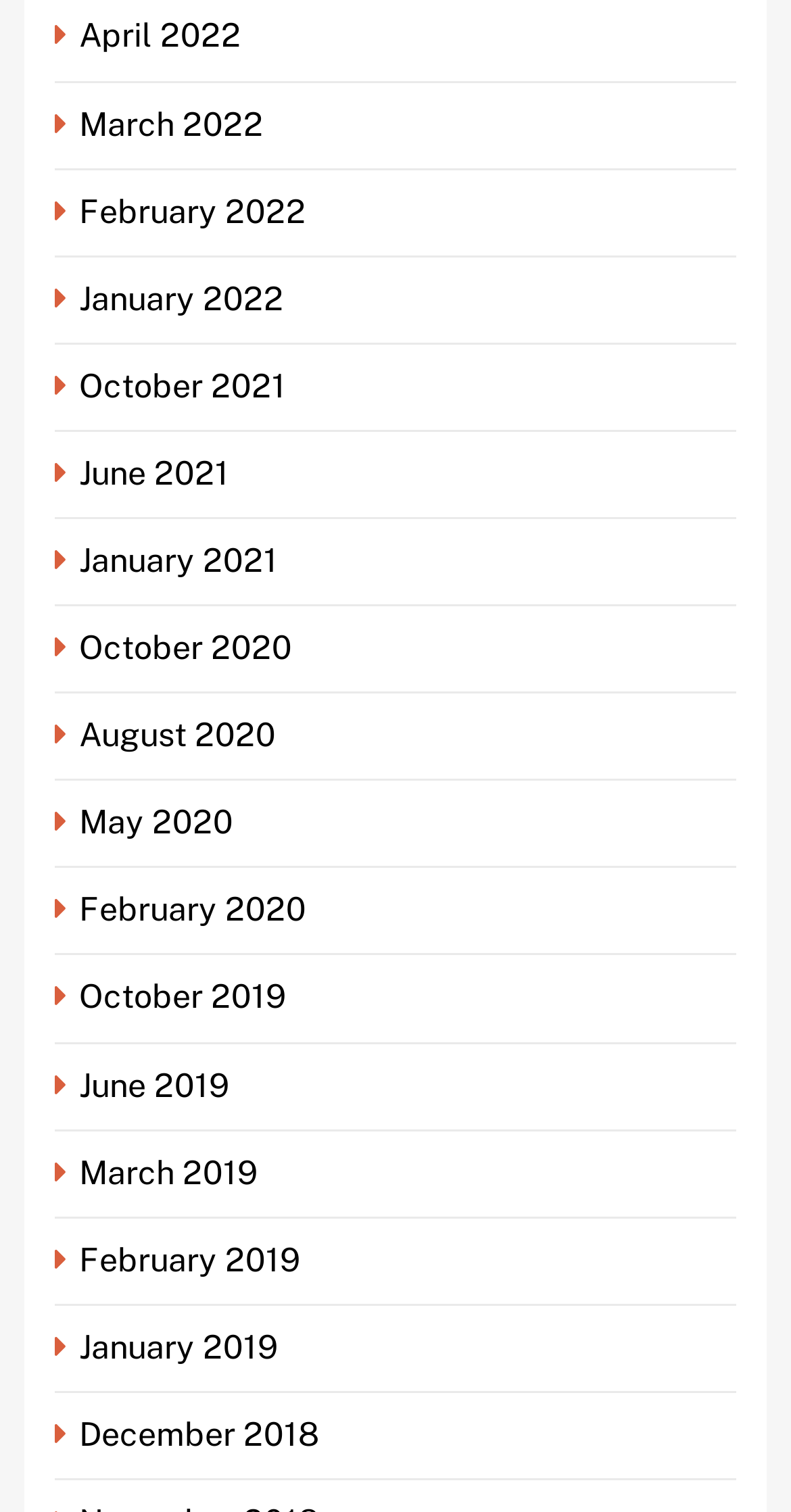Identify the coordinates of the bounding box for the element that must be clicked to accomplish the instruction: "View February 2020".

[0.069, 0.589, 0.4, 0.615]